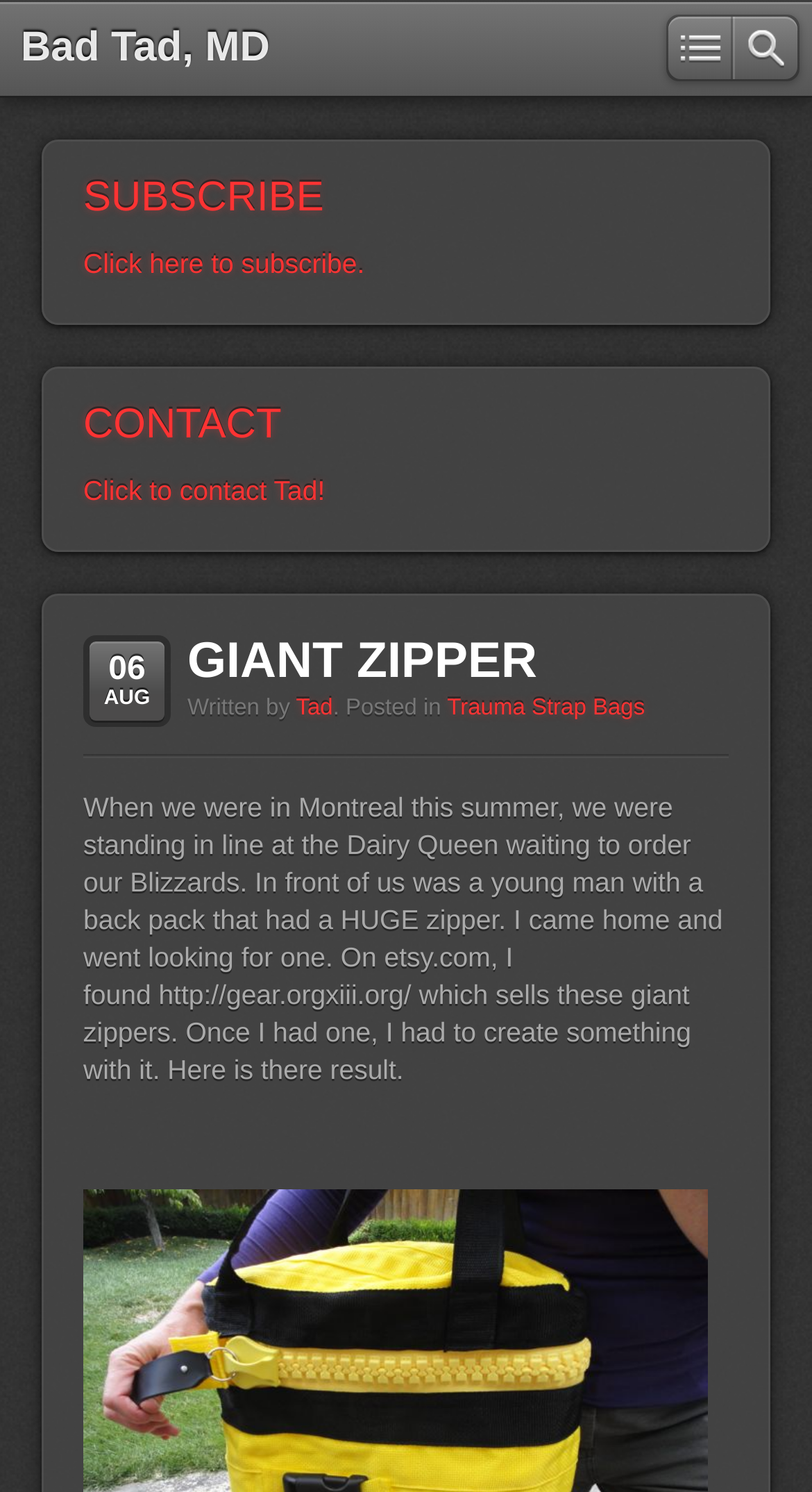What was the author doing when they saw the giant zipper? From the image, respond with a single word or brief phrase.

Waiting in line at Dairy Queen